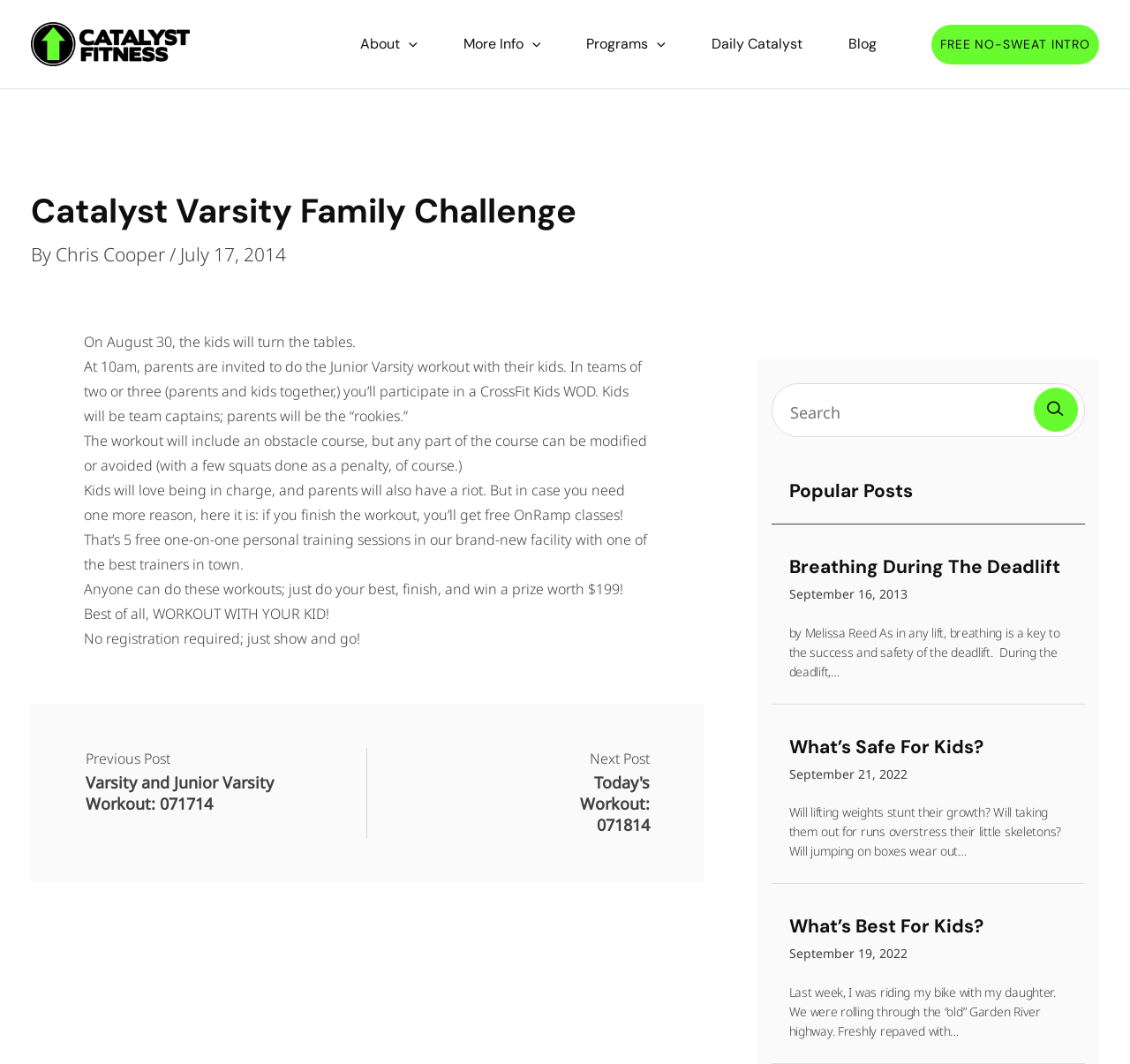Locate the bounding box coordinates of the element that needs to be clicked to carry out the instruction: "Click the 'Previous Post Varsity and Junior Varsity Workout: 071714' link". The coordinates should be given as four float numbers ranging from 0 to 1, i.e., [left, top, right, bottom].

[0.076, 0.705, 0.323, 0.745]